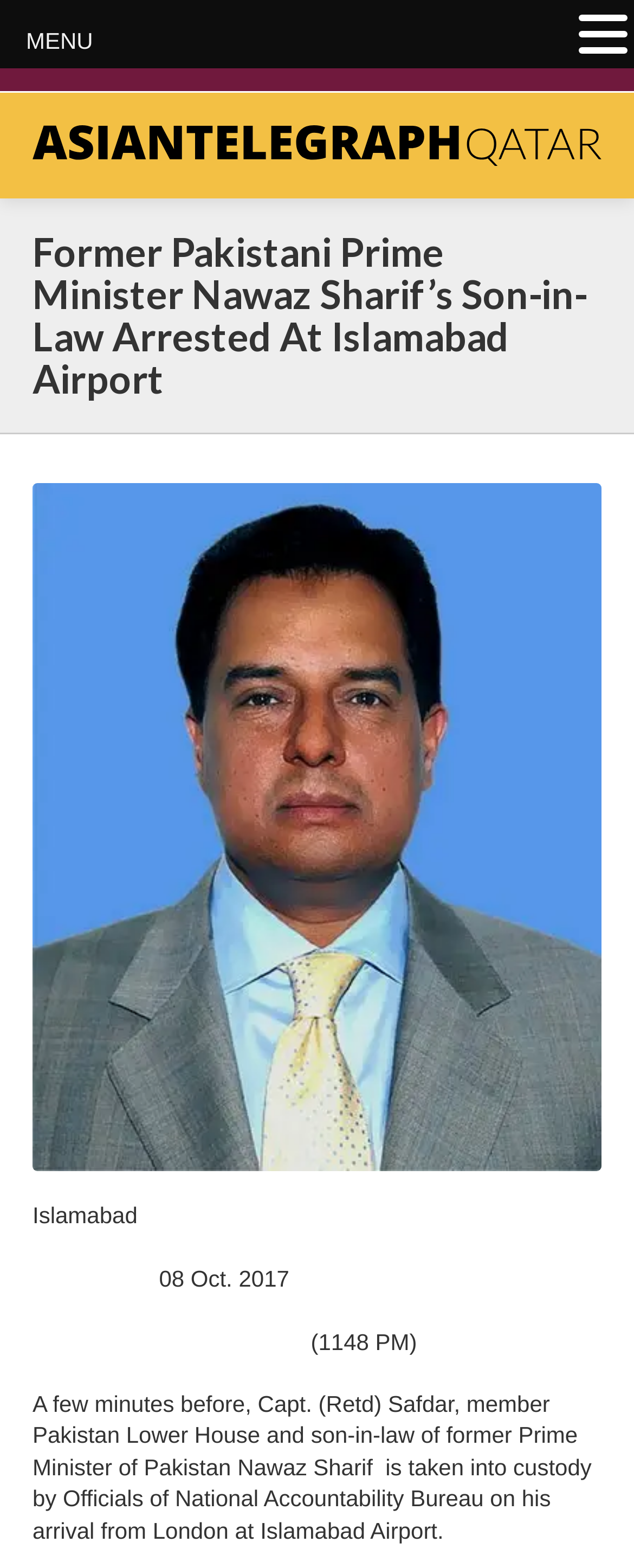Where was Capt. (Retd) Safdar taken into custody?
Based on the image, please offer an in-depth response to the question.

This answer can be obtained by reading the StaticText element with ID 325, which states that 'A few minutes before, Capt. (Retd) Safdar... is taken into custody by Officials of National Accountability Bureau on his arrival from London at Islamabad Airport.'.